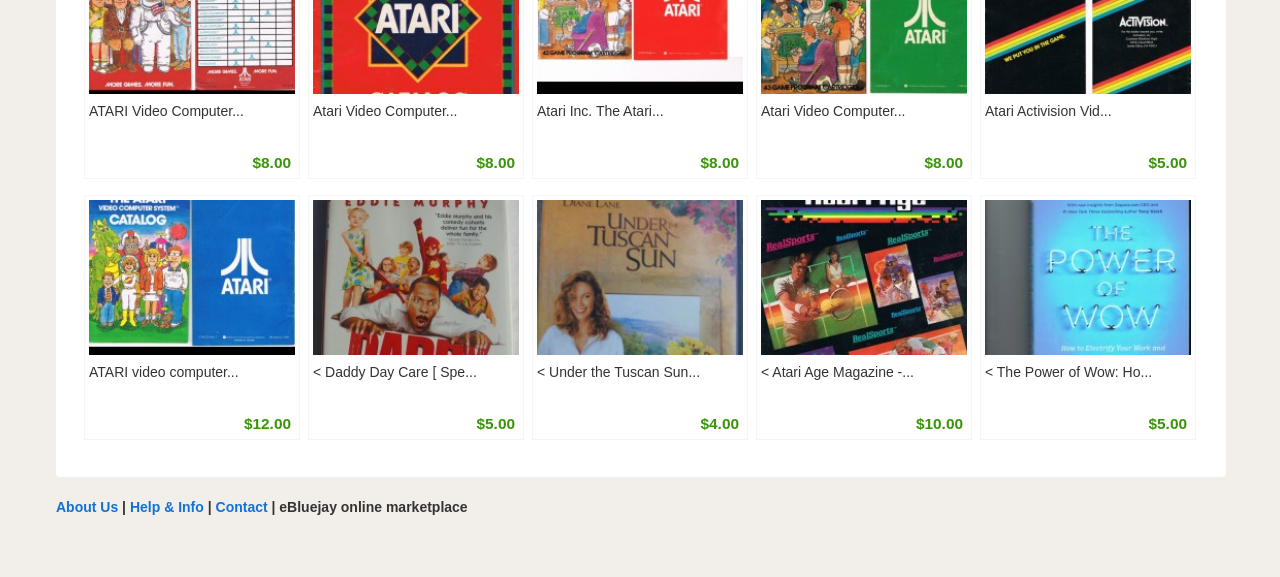Give a concise answer of one word or phrase to the question: 
What is the title of the fourth catalog link?

Atari Inc. The Atari Video Computer System Catalog